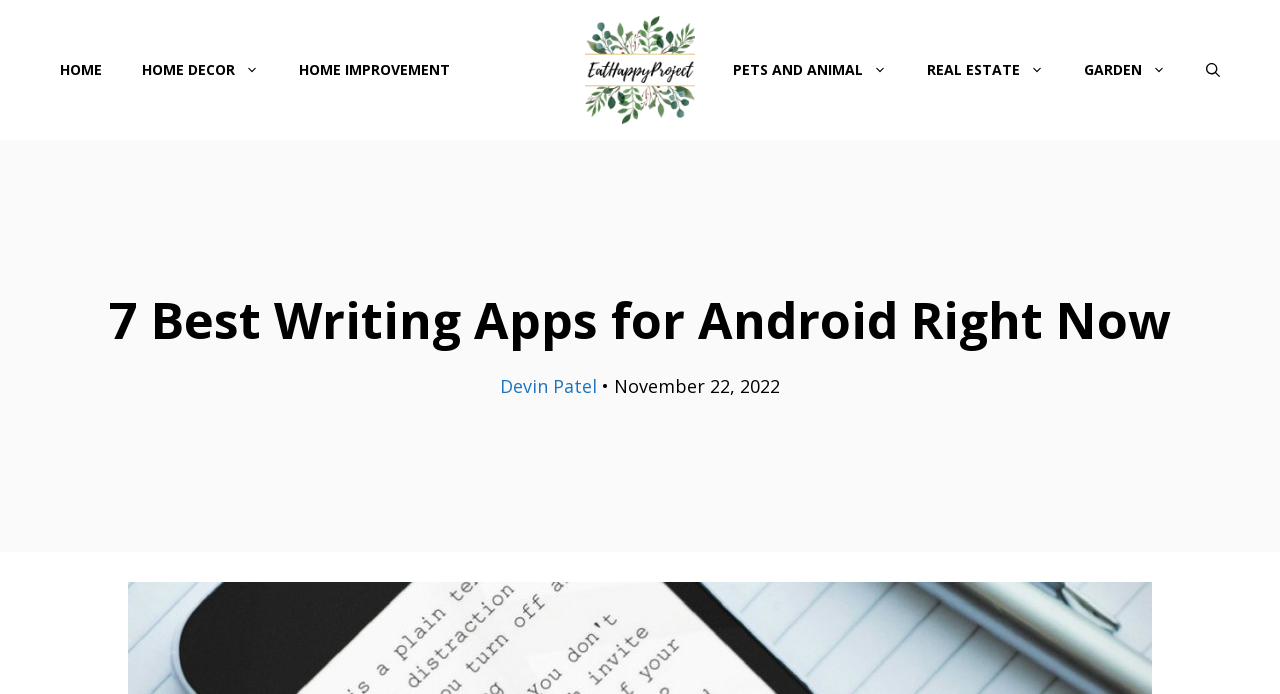Locate the bounding box coordinates of the UI element described by: "Garden". The bounding box coordinates should consist of four float numbers between 0 and 1, i.e., [left, top, right, bottom].

[0.831, 0.058, 0.927, 0.144]